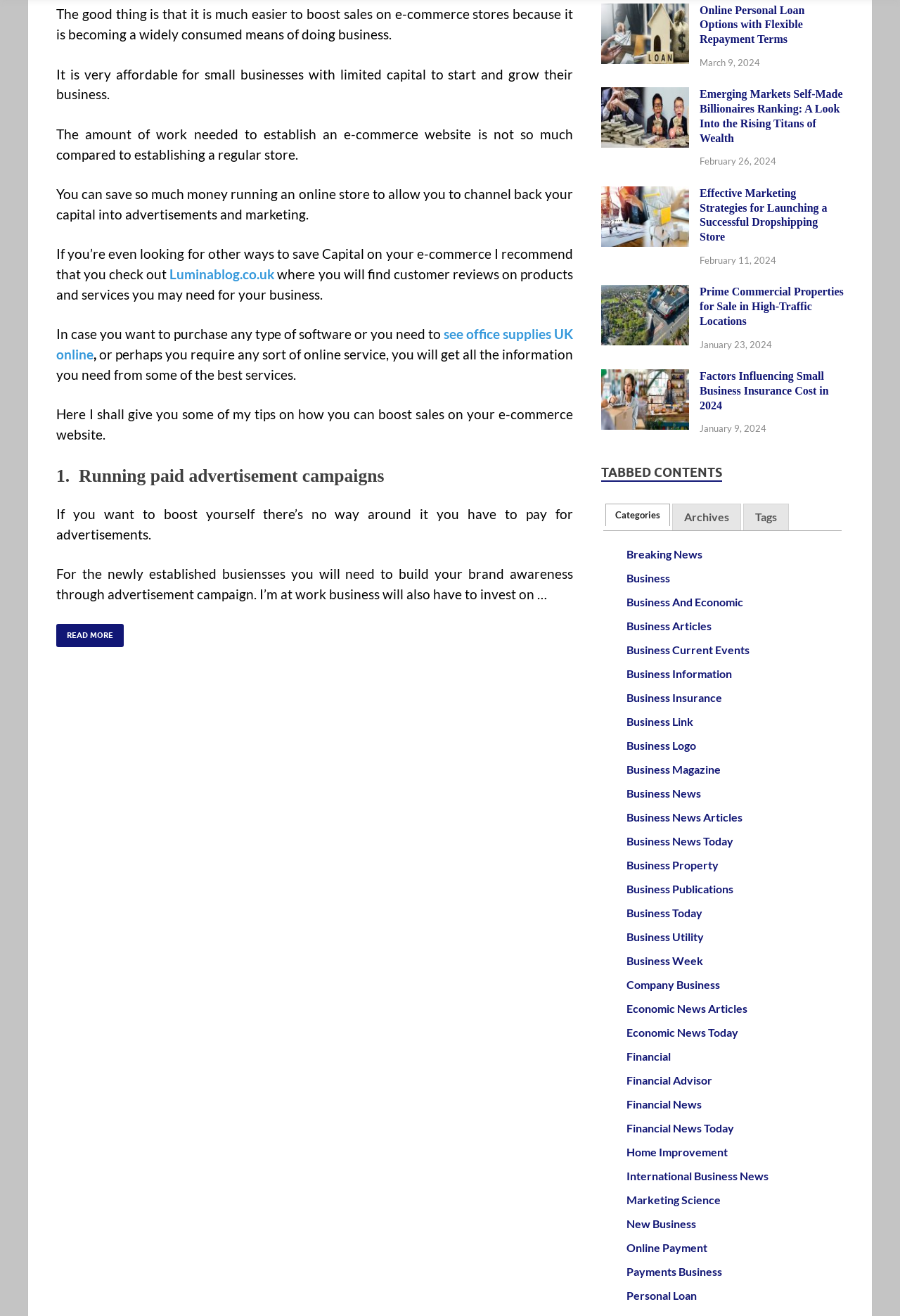Please determine the bounding box coordinates of the element to click in order to execute the following instruction: "Explore 'Online Personal Loan Options with Flexible Repayment Terms'". The coordinates should be four float numbers between 0 and 1, specified as [left, top, right, bottom].

[0.668, 0.004, 0.766, 0.014]